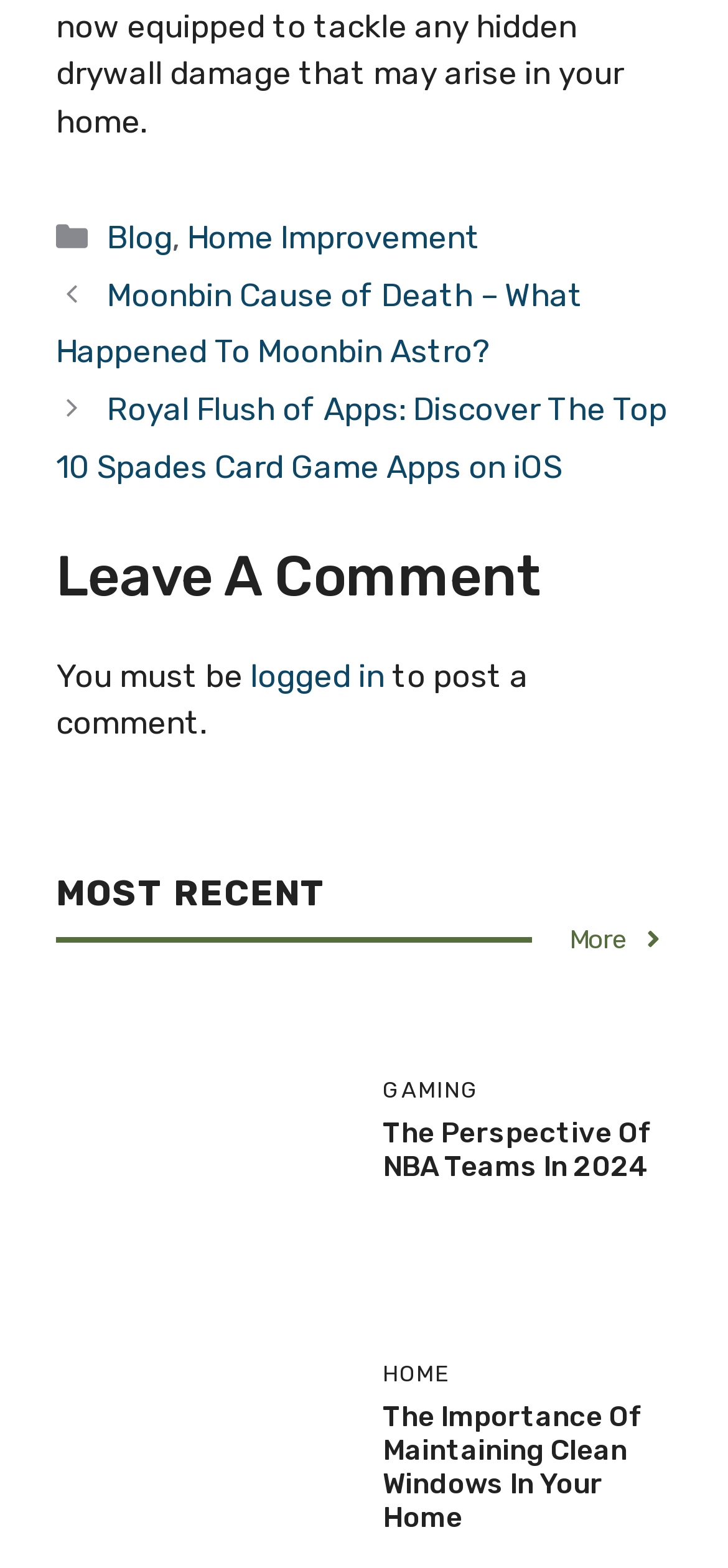Use a single word or phrase to answer the question:
What is required to post a comment?

Logged in